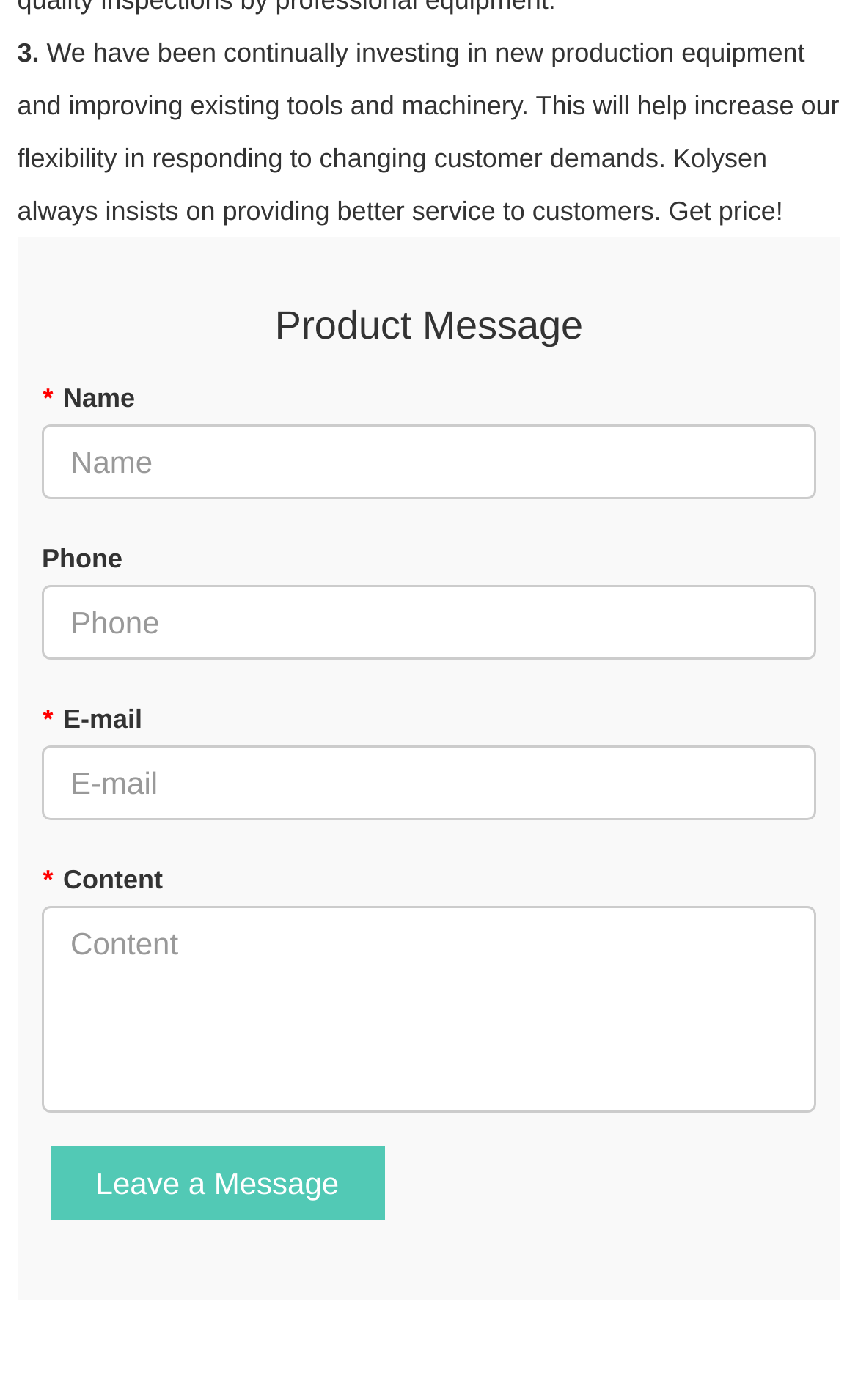What is the company's goal?
Give a thorough and detailed response to the question.

According to the text on the webpage, the company, Kolysen, aims to provide better service to its customers. This is stated in the sentence 'Kolysen always insists on providing better service to customers.'